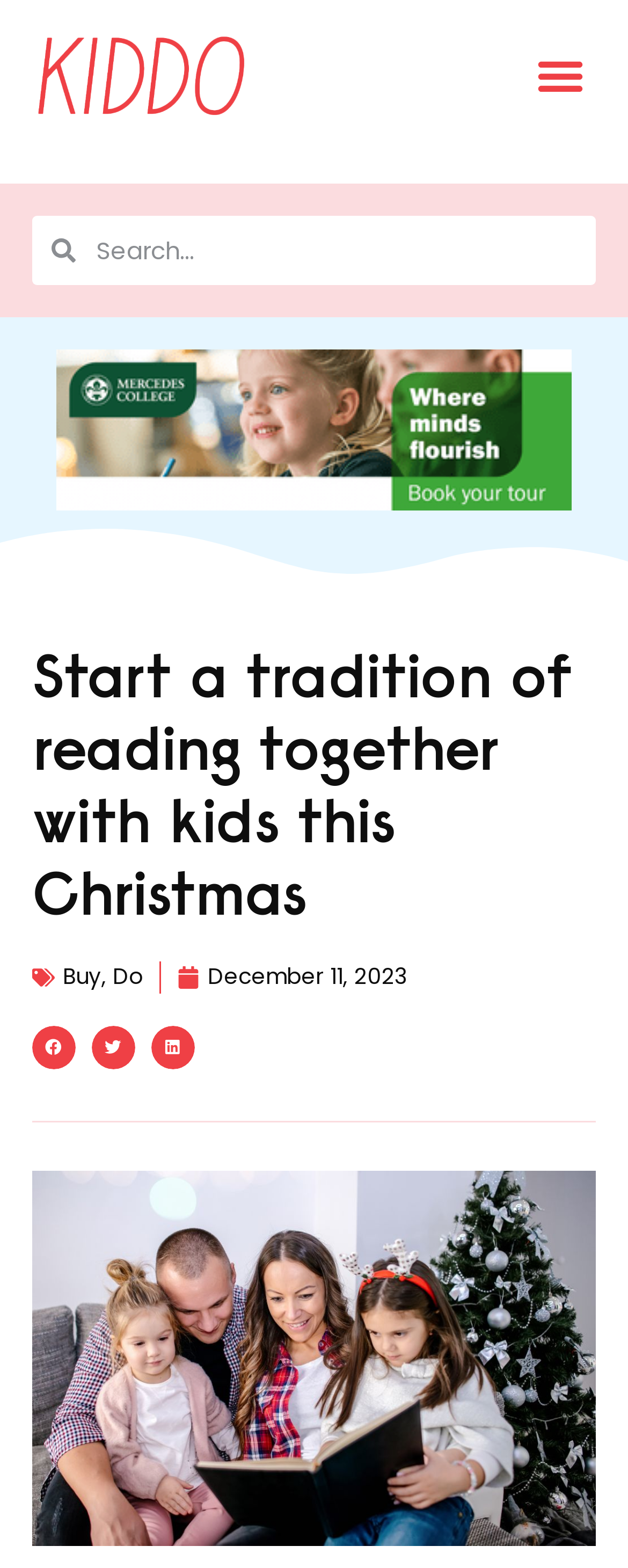Describe all the key features and sections of the webpage thoroughly.

The webpage is about starting a tradition of reading together with kids during the holiday season. At the top left, there is a link, and next to it, a button labeled "Menu Toggle". Below these elements, there is a search bar with a searchbox labeled "Search". 

On the top right, there is an advertisement iframe. 

The main content of the webpage starts with a heading that reads "Start a tradition of reading together with kids this Christmas". Below the heading, there are three links: "Buy", "Do", and another link with no text. To the right of these links, there is a time element displaying the date "December 11, 2023". 

Further down, there are three buttons to share the content on social media platforms: Facebook, Twitter, and LinkedIn. Each button has a corresponding image next to it.